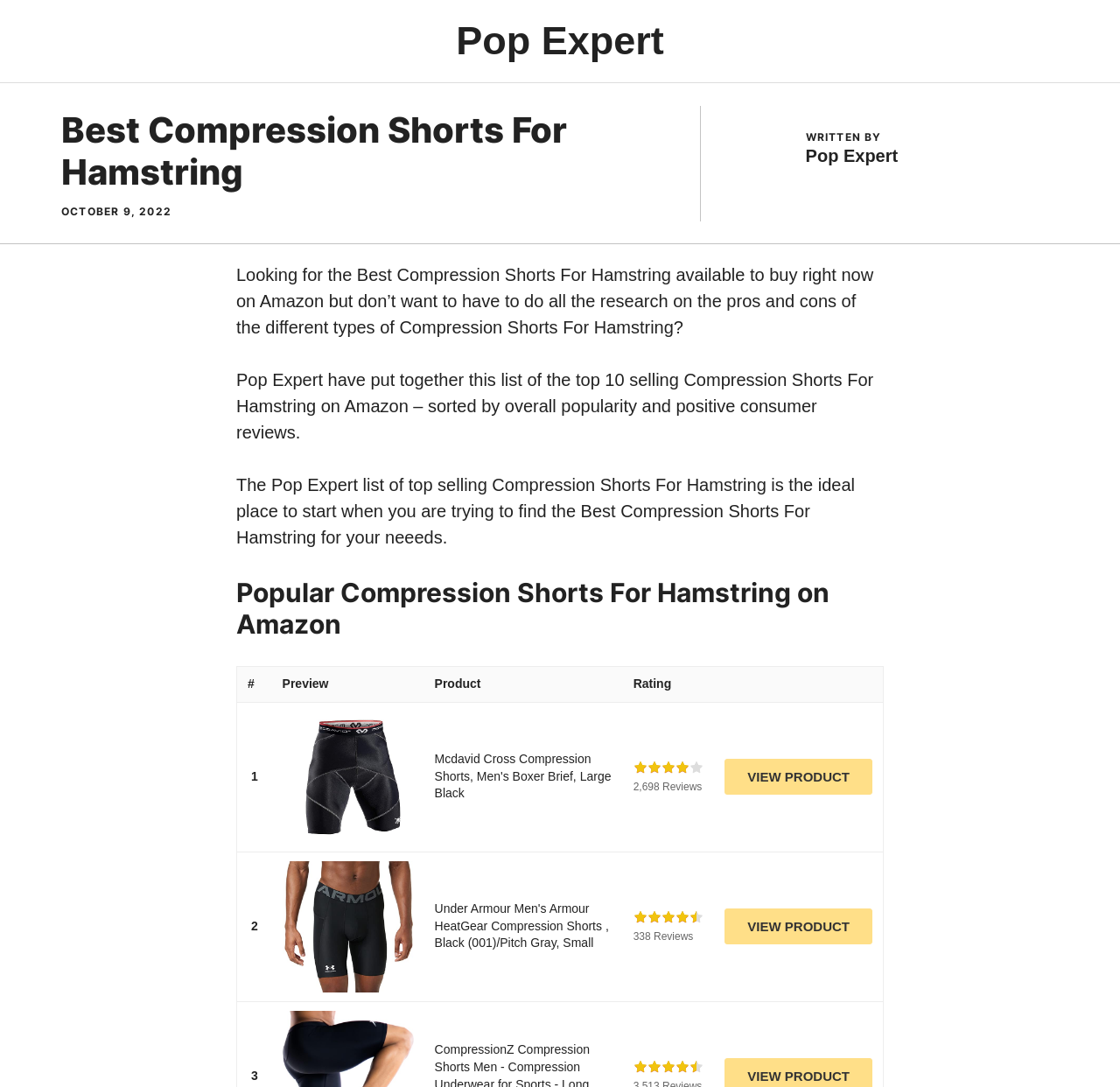Please answer the following question as detailed as possible based on the image: 
Who wrote the article?

I found the text 'WRITTEN BY' followed by 'Pop Expert' near the top of the webpage, indicating that Pop Expert is the author of the article.